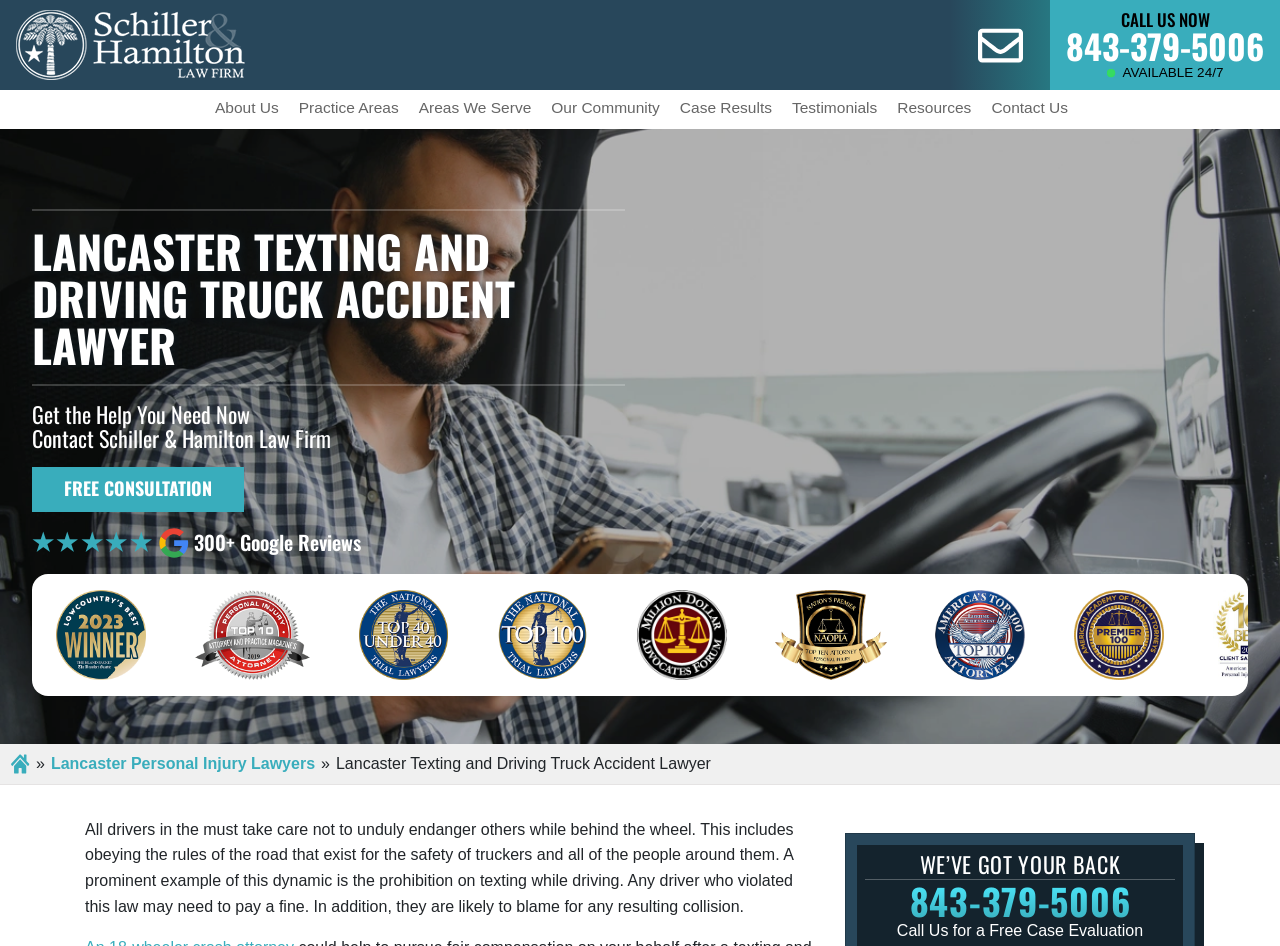Identify the bounding box coordinates for the UI element described by the following text: "Lancaster Personal Injury Lawyers". Provide the coordinates as four float numbers between 0 and 1, in the format [left, top, right, bottom].

[0.04, 0.798, 0.246, 0.817]